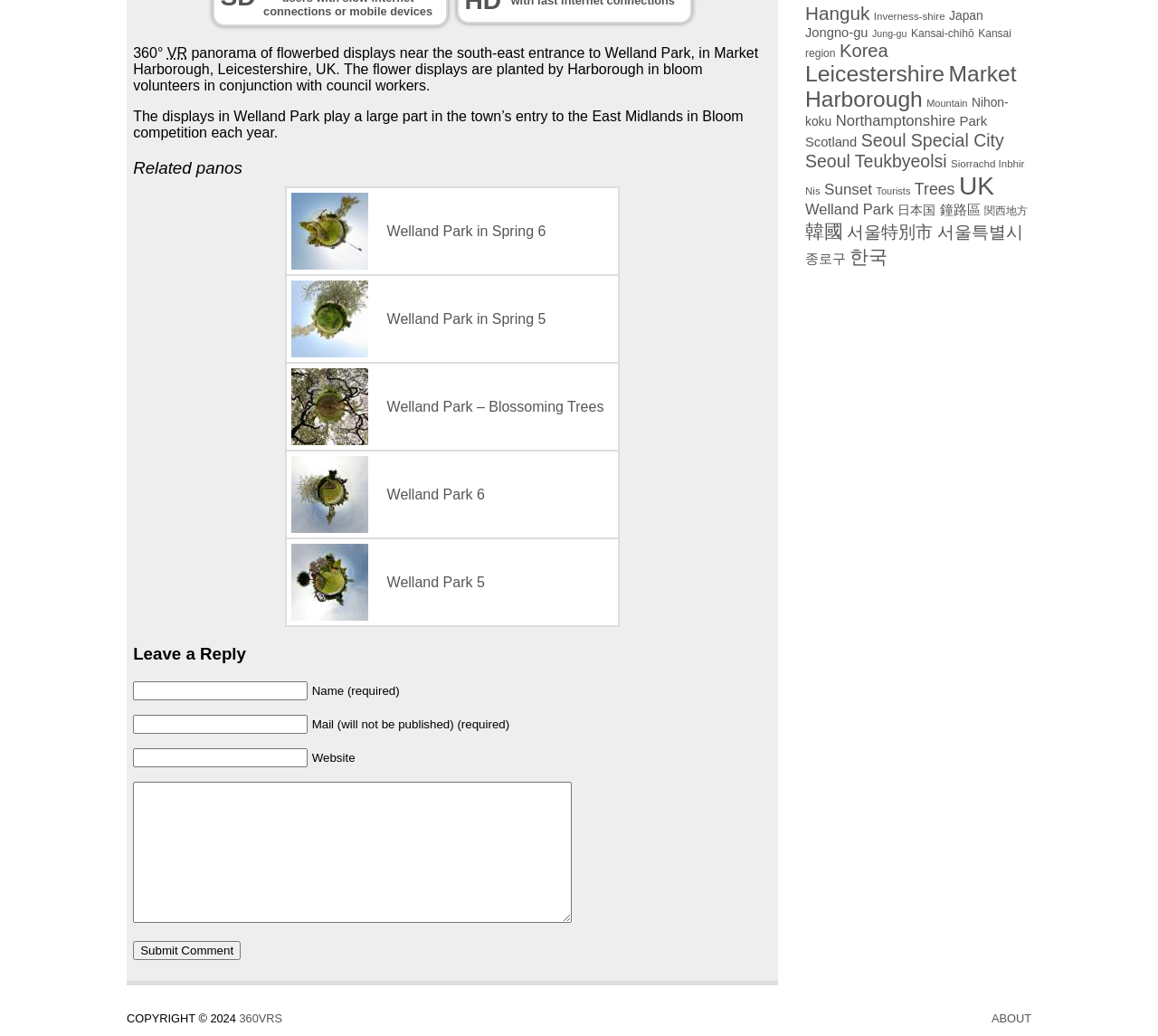Determine the bounding box for the UI element described here: "Truth Magazine Vol. 19".

None